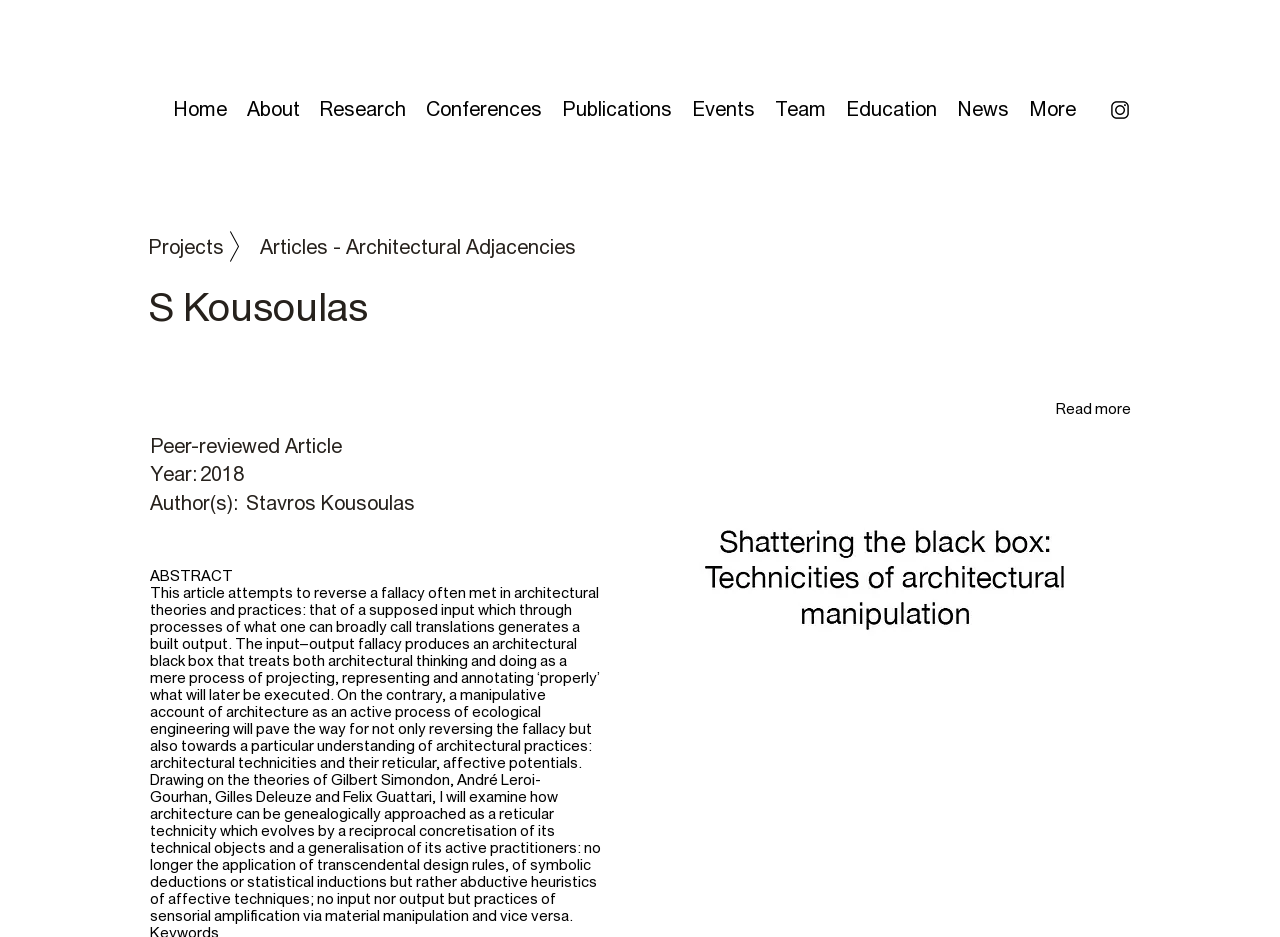Using the provided description Articles - Architectural Adjacencies, find the bounding box coordinates for the UI element. Provide the coordinates in (top-left x, top-left y, bottom-right x, bottom-right y) format, ensuring all values are between 0 and 1.

[0.203, 0.249, 0.394, 0.279]